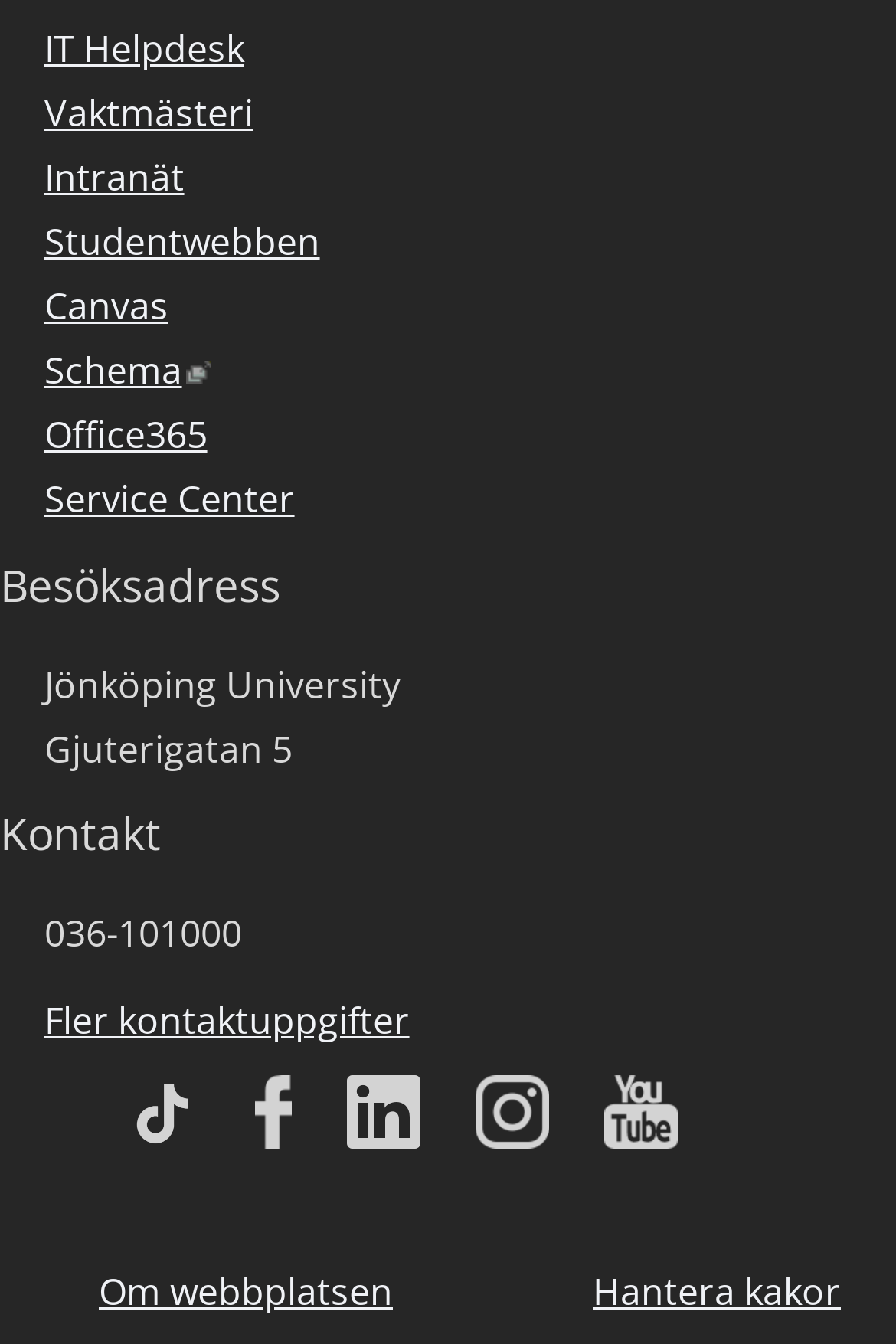Please identify the bounding box coordinates of the element that needs to be clicked to perform the following instruction: "View our youtube channel".

[0.117, 0.825, 0.25, 0.863]